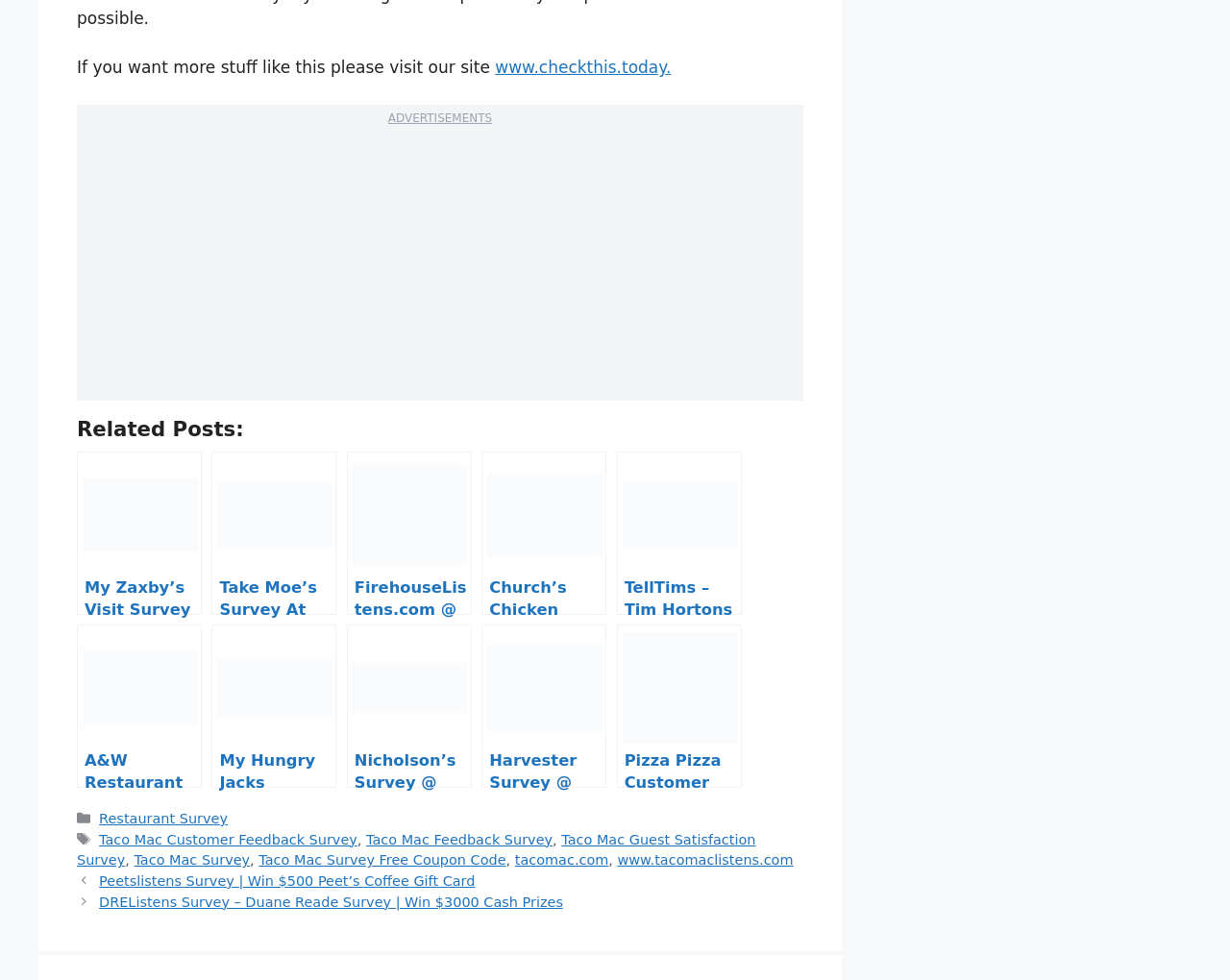How many links are there in the Related Posts section?
Look at the screenshot and give a one-word or phrase answer.

9